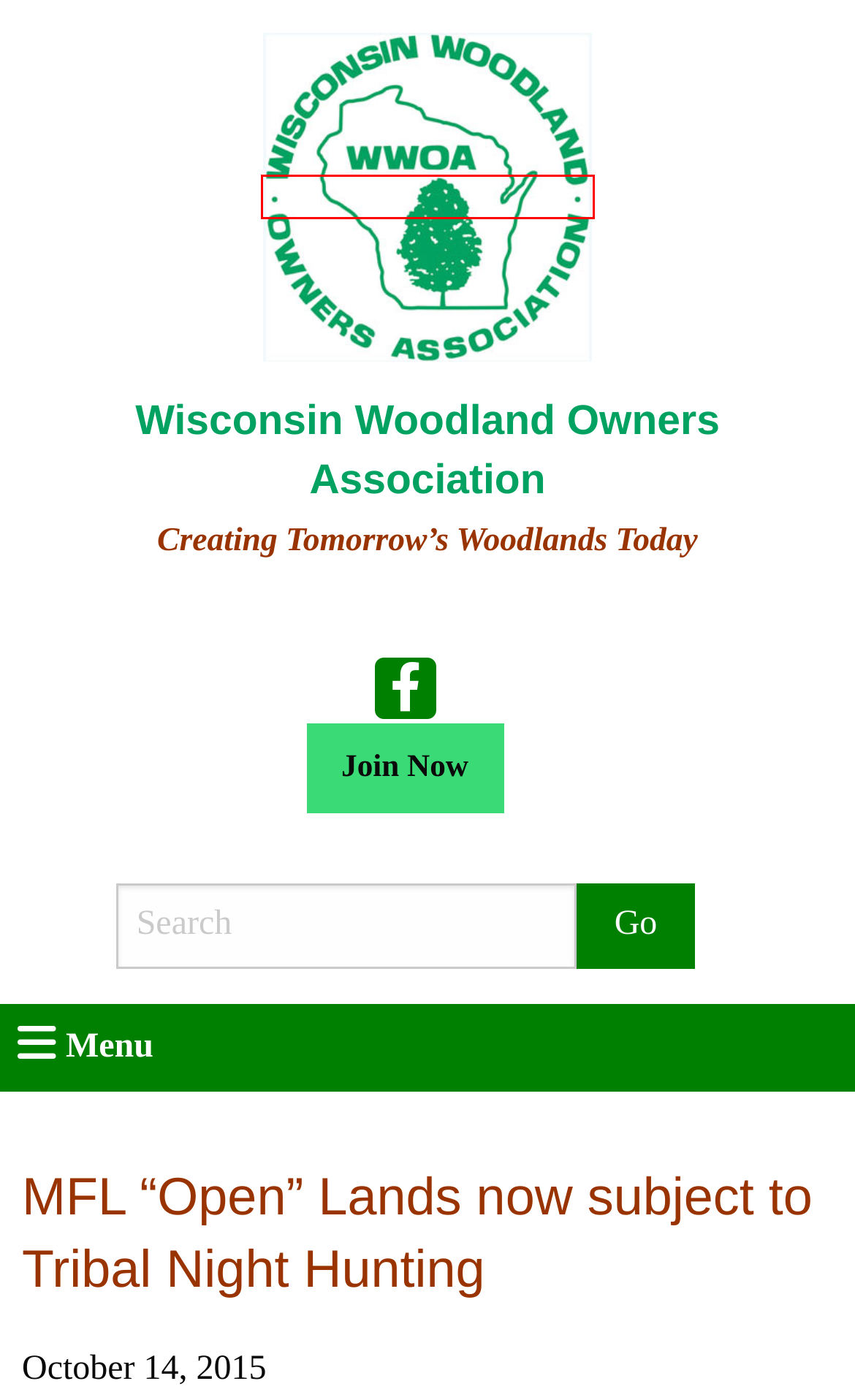Review the screenshot of a webpage that includes a red bounding box. Choose the most suitable webpage description that matches the new webpage after clicking the element within the red bounding box. Here are the candidates:
A. Background to treaty rights | Fishing Wisconsin | Wisconsin DNR
B. Featured Page | Wisconsin Woodland Owners Association
C. Wisconsin Woodland Owners Association
D. Join Us | Wisconsin Woodland Owners Association
E. News | Wisconsin Woodland Owners Association
F. Website Design & Development in Wausau, Stevens Point Wisconsin
G. Member Profiles | Wisconsin Woodland Owners Association
H. Trendy Backdrops for Fashion Photography

C